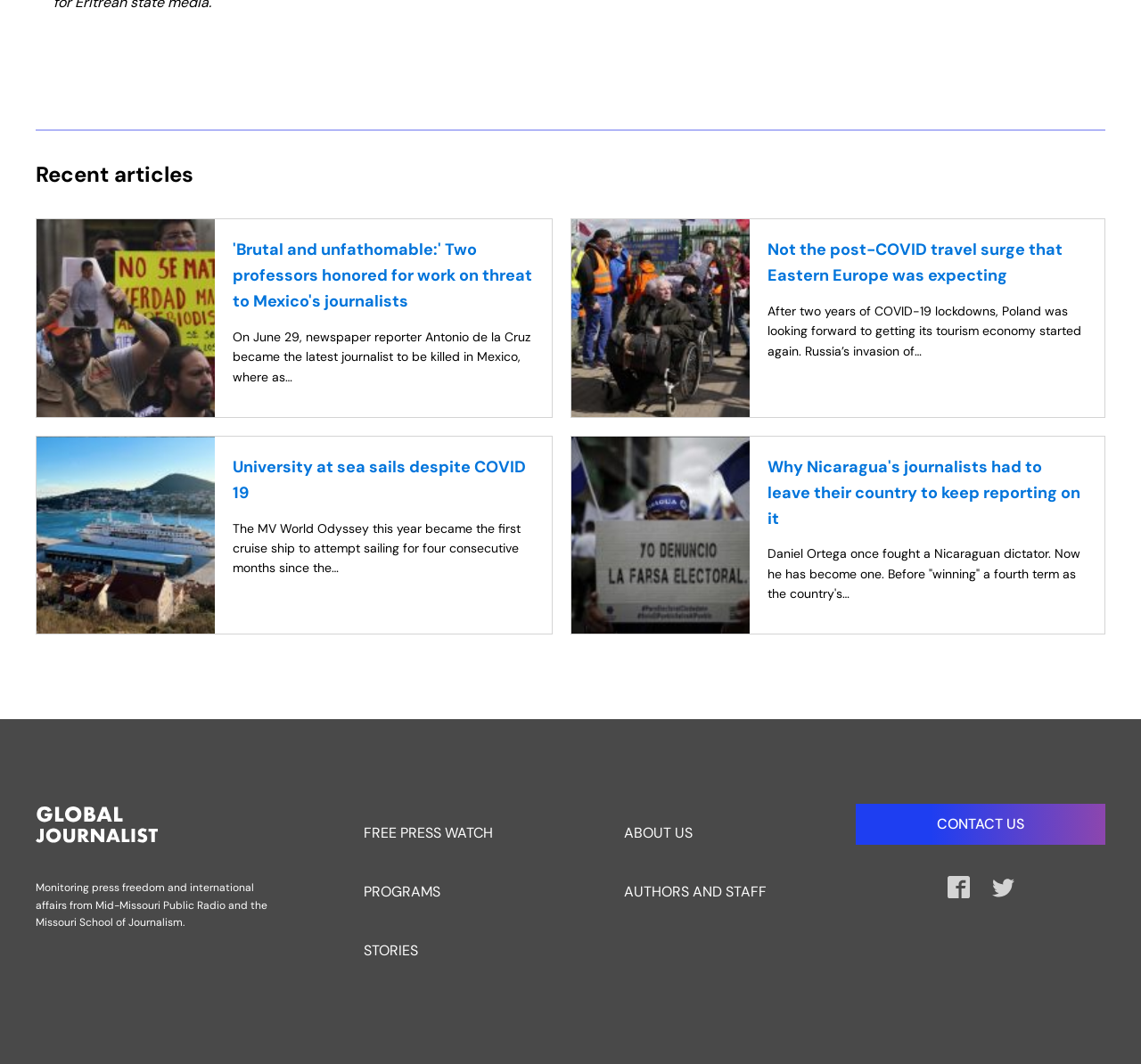What is the topic of the first article?
From the screenshot, supply a one-word or short-phrase answer.

Threat to Mexico's journalists